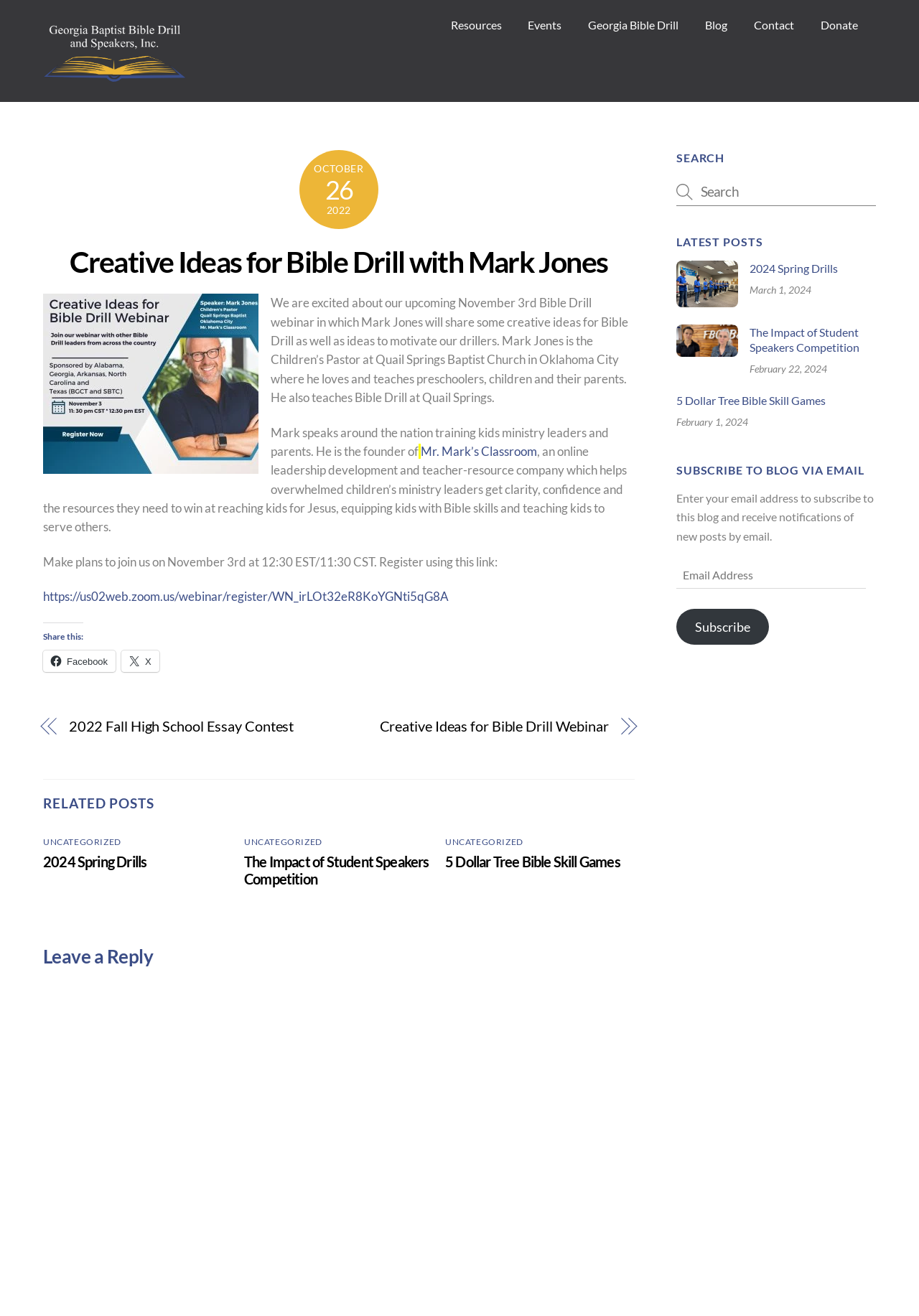What is the date of the 2024 Spring Drills?
Kindly give a detailed and elaborate answer to the question.

The webpage mentions that the 2024 Spring Drills will take place on March 1, 2024, as shown in the 'LATEST POSTS' section.